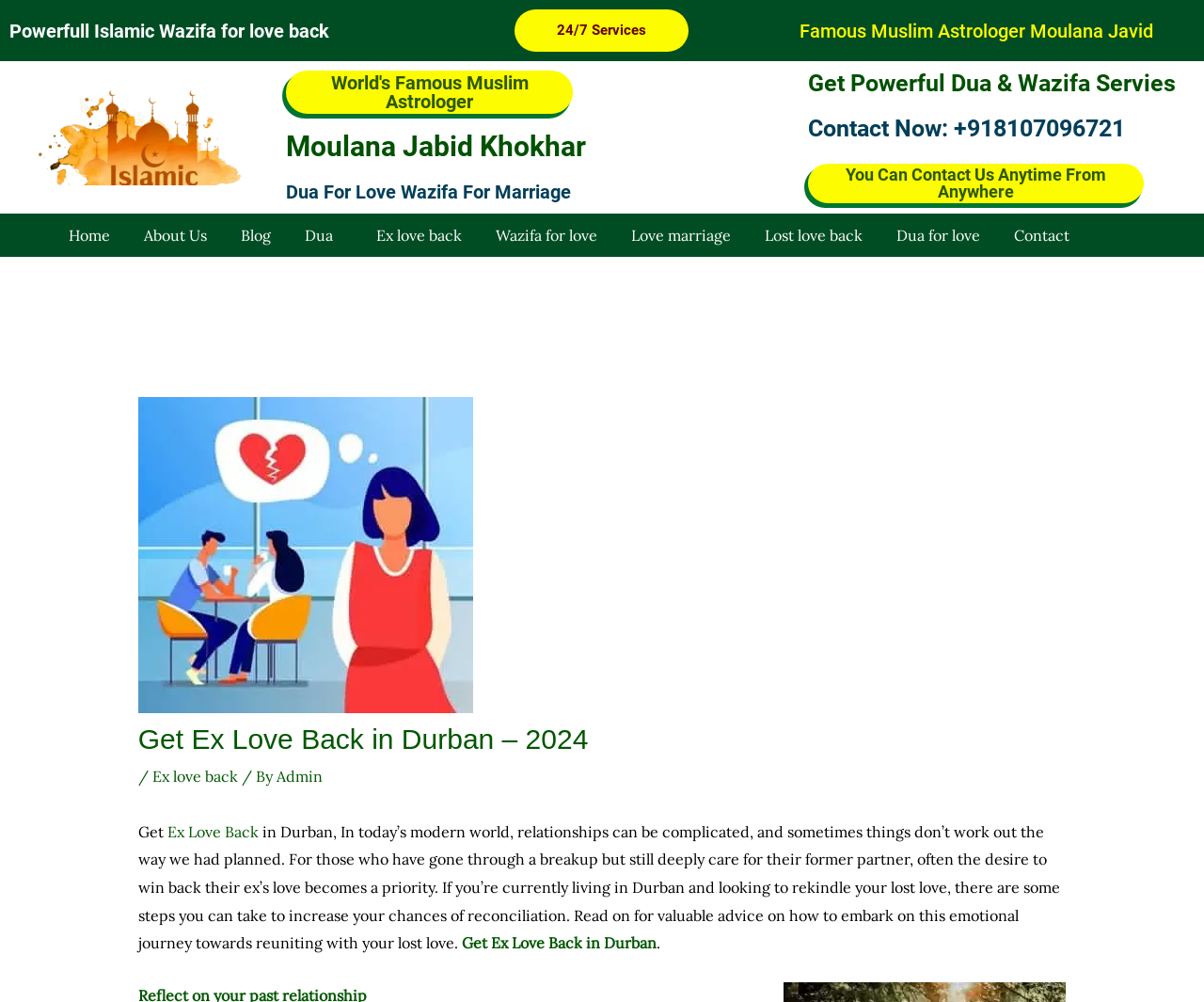Determine the bounding box coordinates of the clickable region to execute the instruction: "Read the 'Corporate PIPEDA Policy' section". The coordinates should be four float numbers between 0 and 1, denoted as [left, top, right, bottom].

None